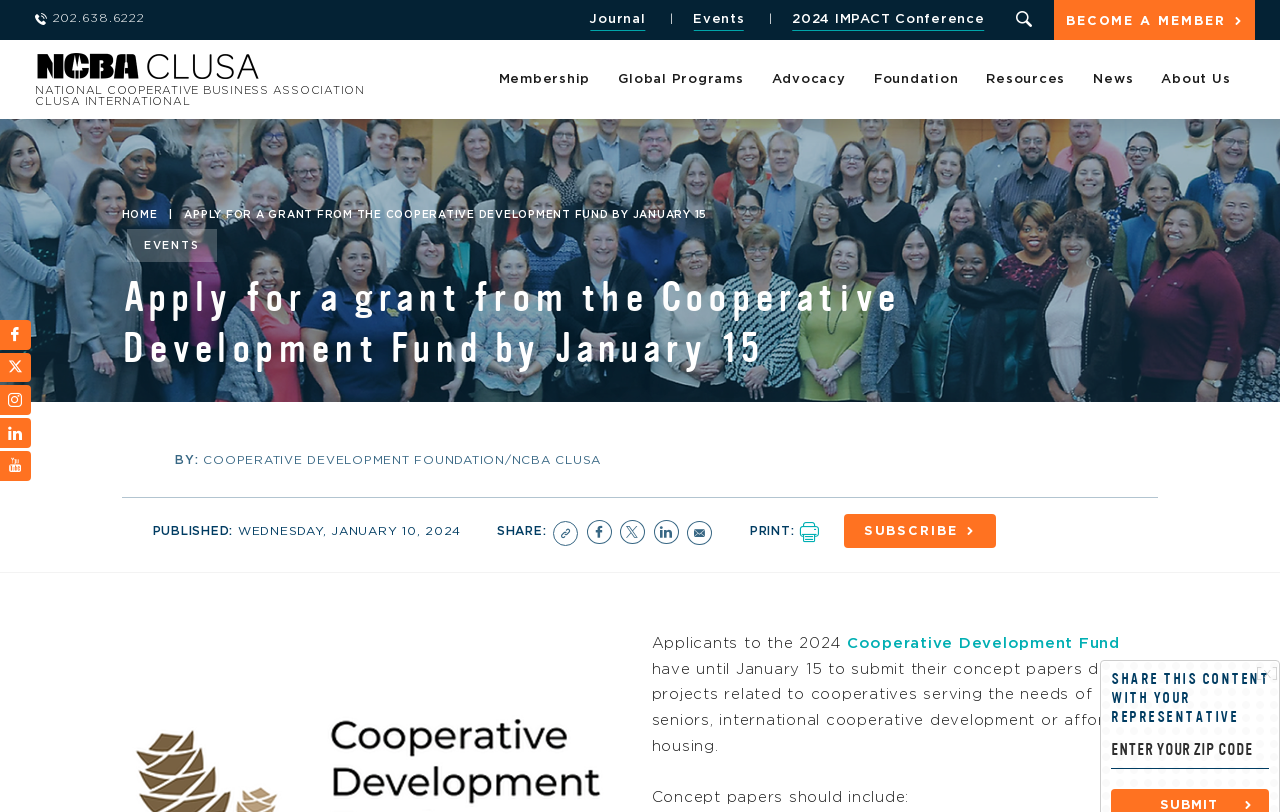Find the UI element described as: "Training Programs" and predict its bounding box coordinates. Ensure the coordinates are four float numbers between 0 and 1, [left, top, right, bottom].

None